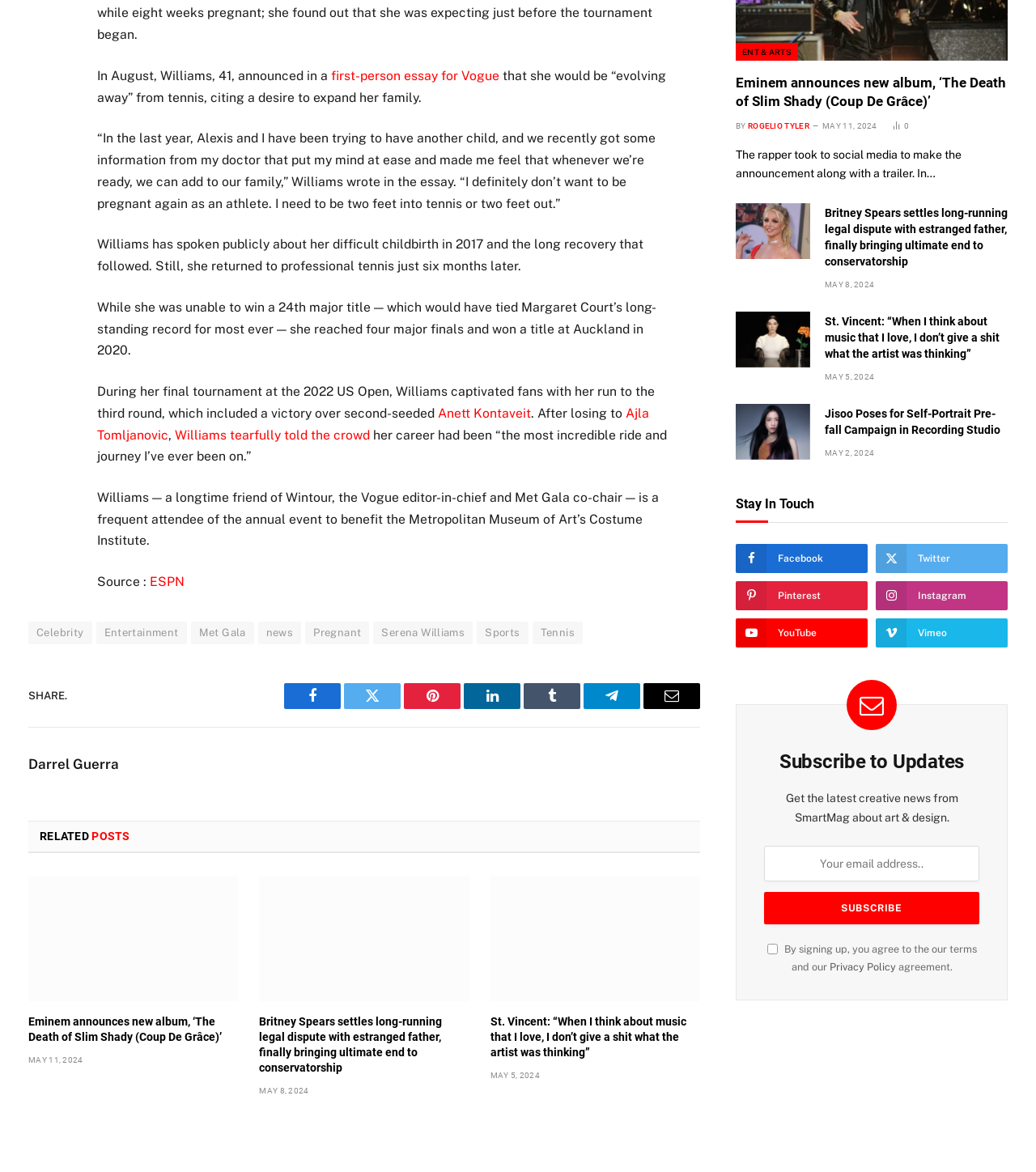Locate the bounding box coordinates of the clickable element to fulfill the following instruction: "Share on Facebook". Provide the coordinates as four float numbers between 0 and 1 in the format [left, top, right, bottom].

[0.274, 0.583, 0.329, 0.605]